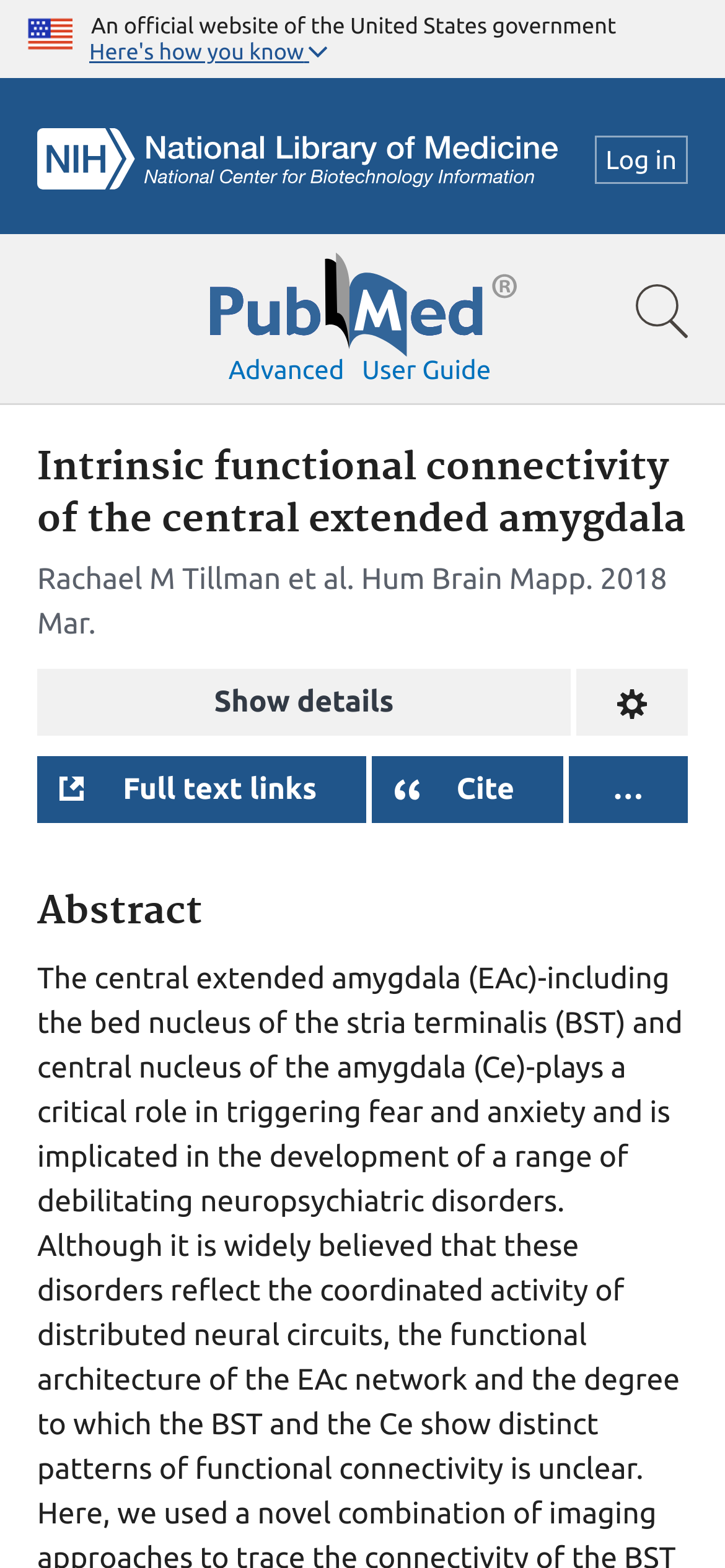Can you find the bounding box coordinates for the UI element given this description: "Log in"? Provide the coordinates as four float numbers between 0 and 1: [left, top, right, bottom].

[0.82, 0.086, 0.949, 0.117]